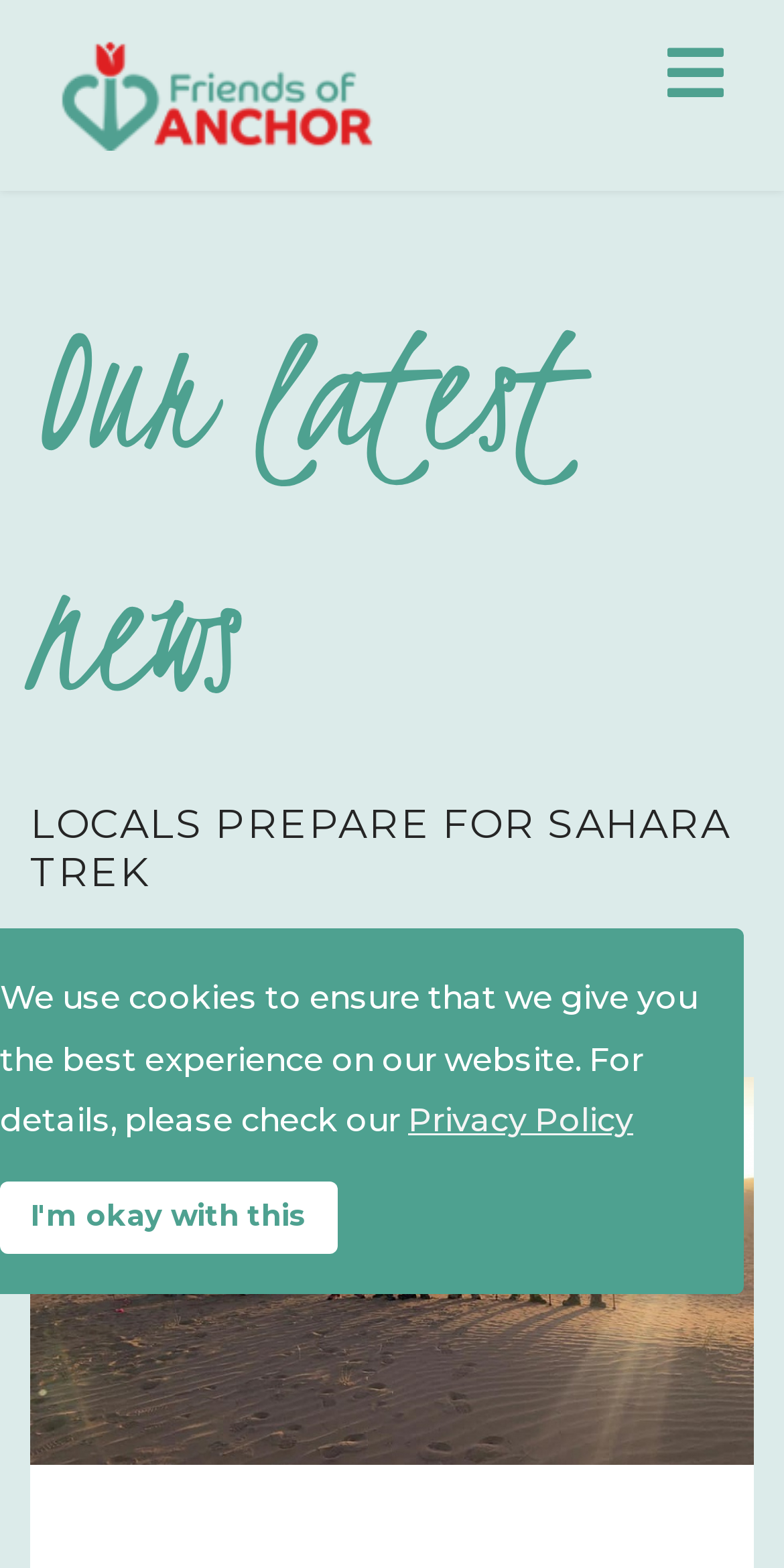From the screenshot, find the bounding box of the UI element matching this description: "I'm okay with this". Supply the bounding box coordinates in the form [left, top, right, bottom], each a float between 0 and 1.

[0.0, 0.754, 0.431, 0.8]